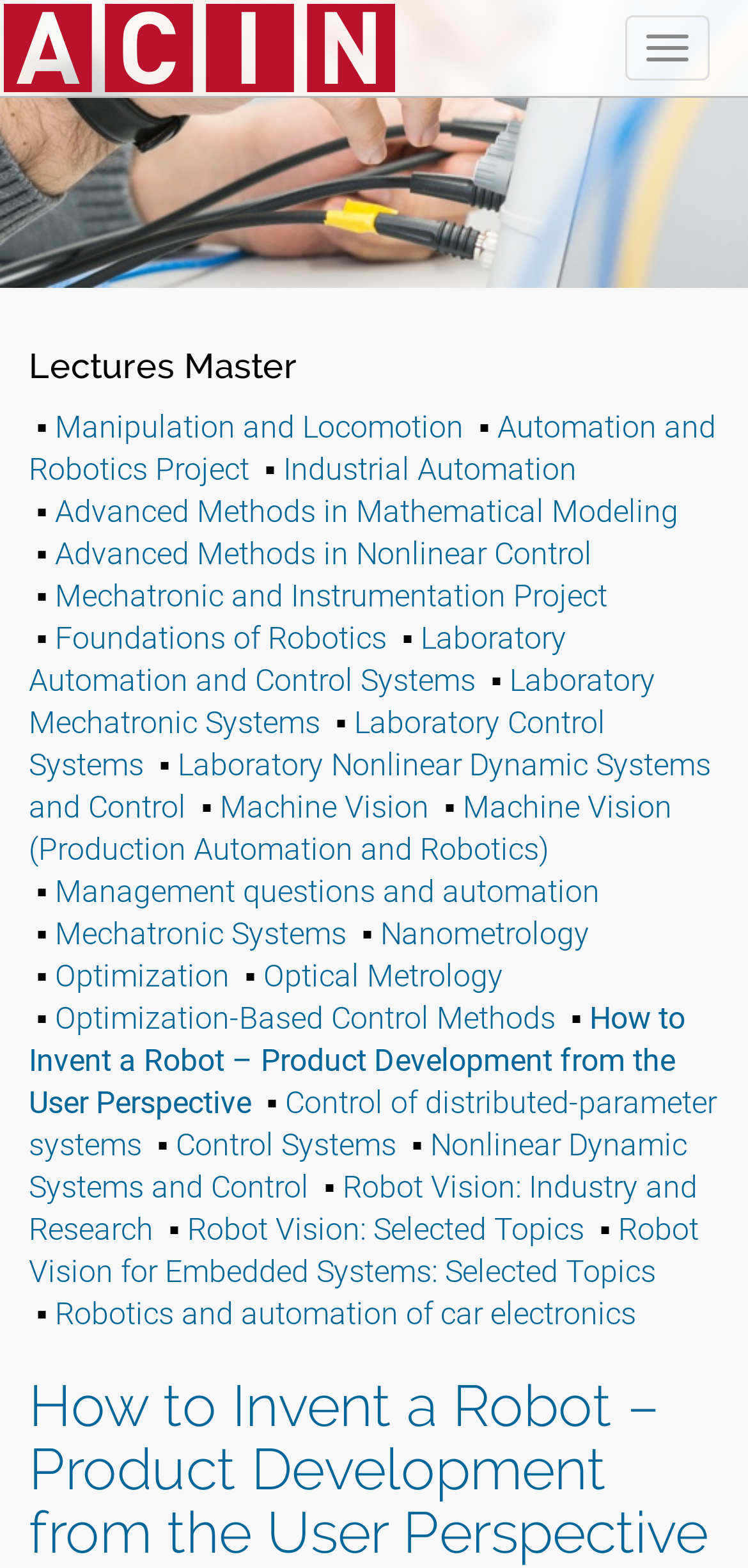Determine the bounding box coordinates of the region I should click to achieve the following instruction: "Go to the Foundations of Robotics lecture". Ensure the bounding box coordinates are four float numbers between 0 and 1, i.e., [left, top, right, bottom].

[0.074, 0.395, 0.517, 0.419]